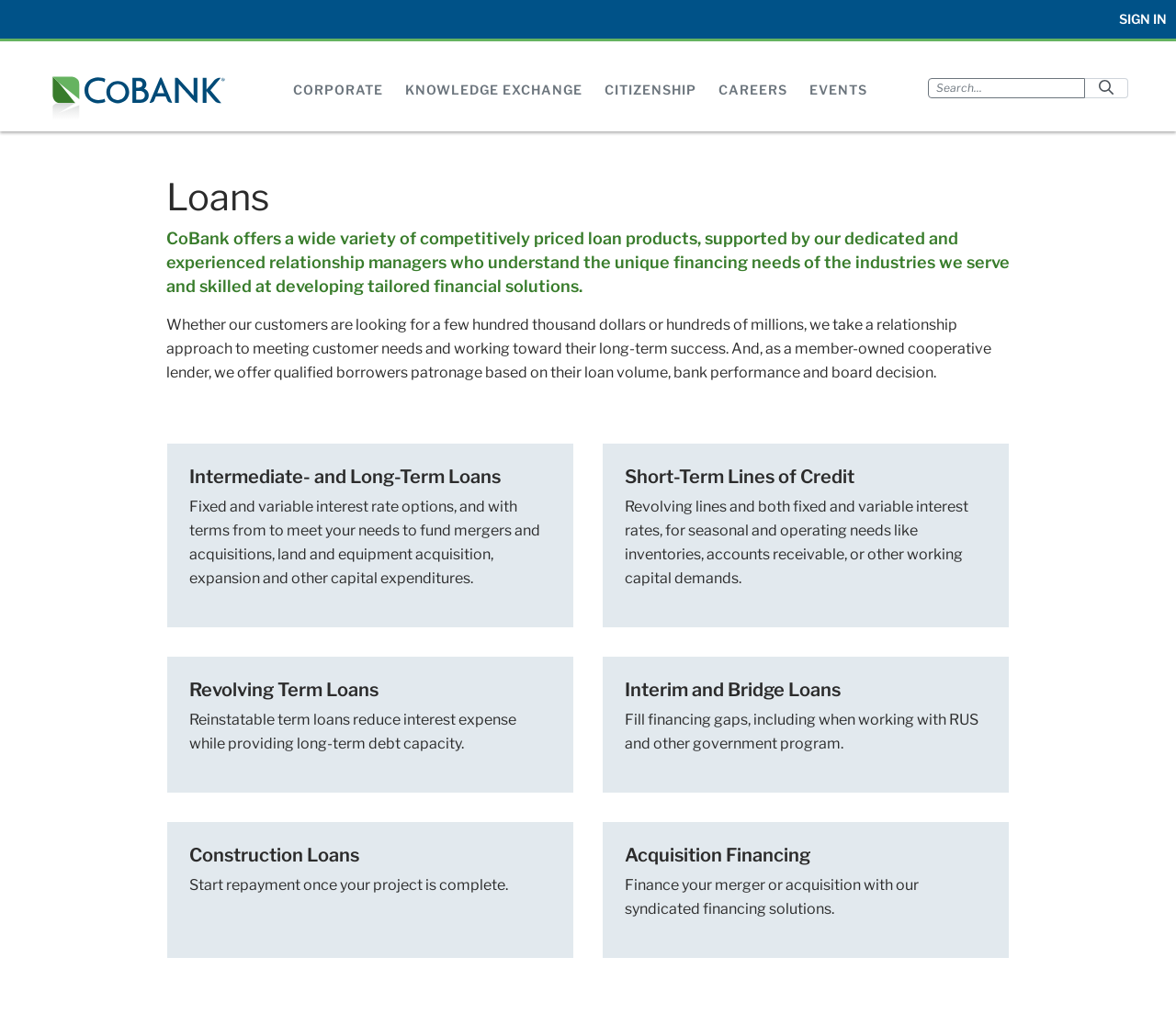What is the benefit of CoBank's relationship approach?
Answer the question using a single word or phrase, according to the image.

Long-term success